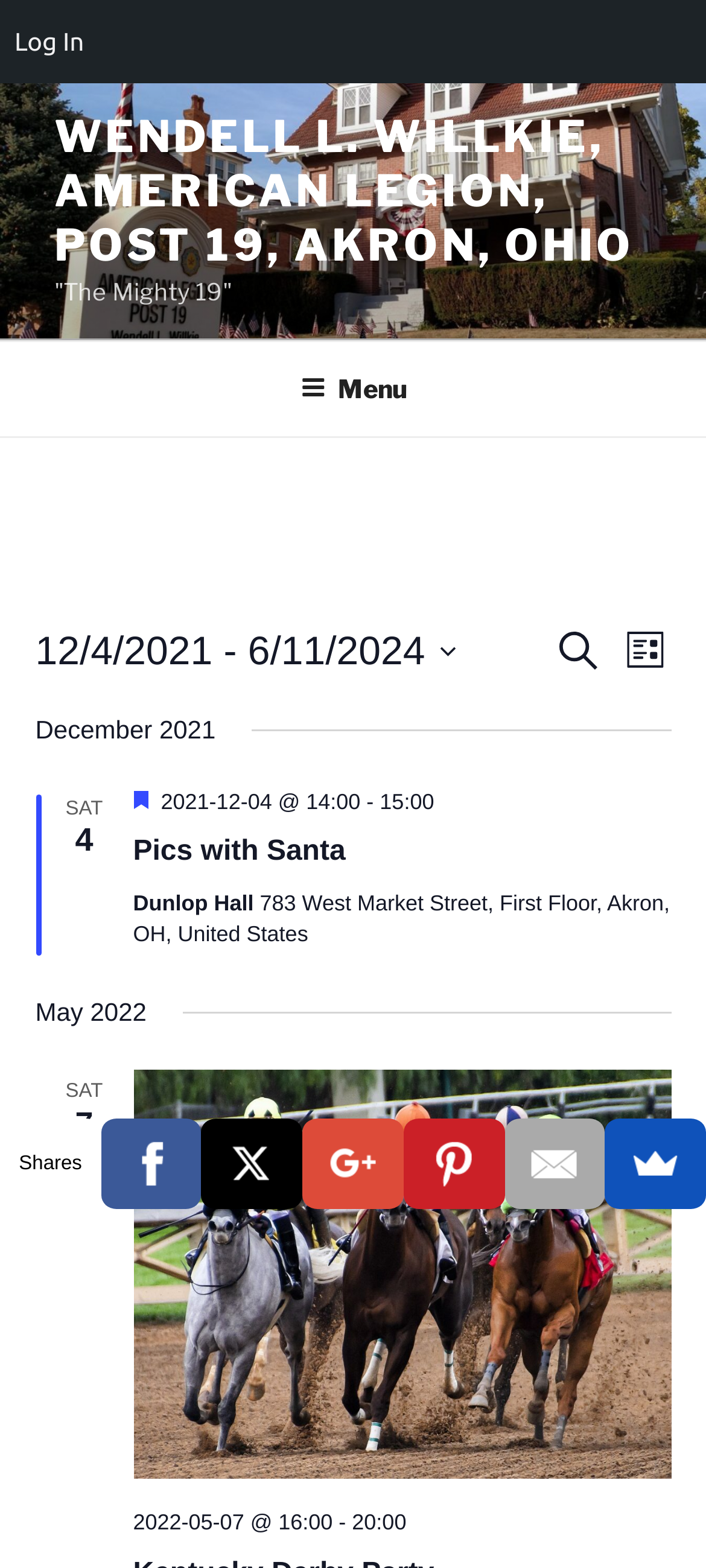Provide a thorough and detailed response to the question by examining the image: 
What is the date range of the past events?

The date range of the past events can be found in the meta description of the webpage, which is 'Past Events from 2021-12-04 – 2023-08-19 – Wendell L. Willkie, American Legion, Post 19, Akron, Ohio'. This indicates that the events listed on the webpage occurred between December 4, 2021, and August 19, 2023.